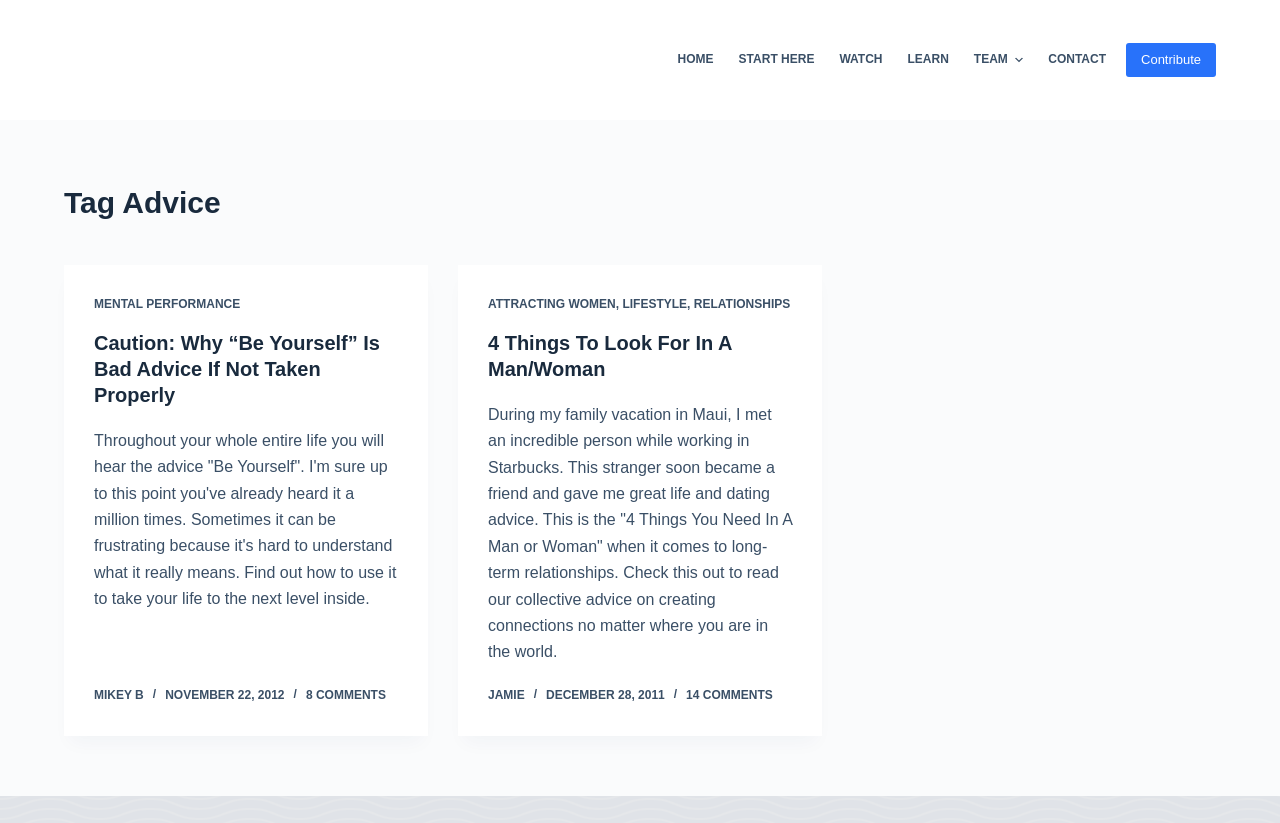Locate the coordinates of the bounding box for the clickable region that fulfills this instruction: "Click on the 'CONTACT' menu item".

[0.809, 0.0, 0.864, 0.146]